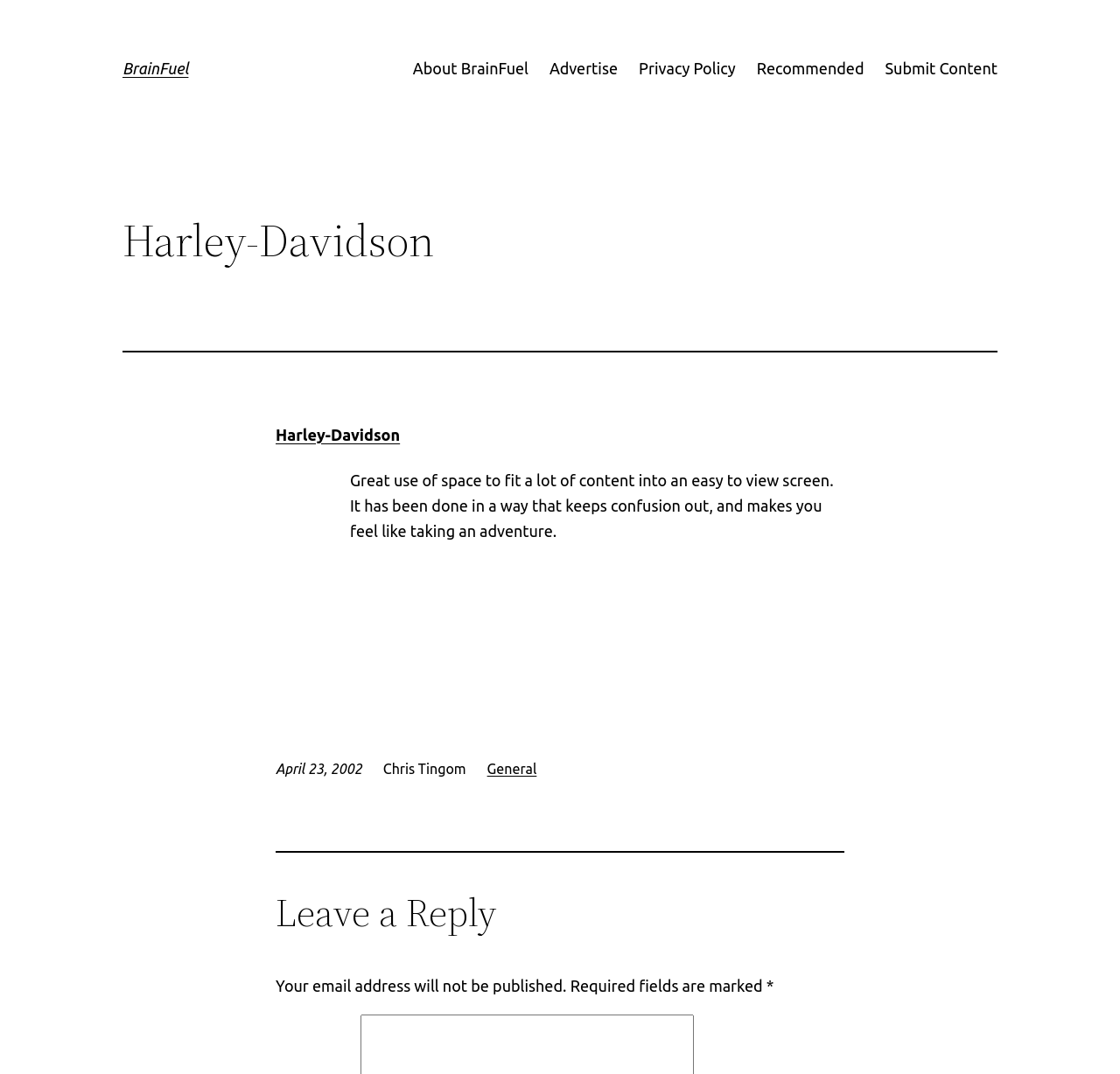Identify the bounding box coordinates of the element that should be clicked to fulfill this task: "Click on Harley-Davidson". The coordinates should be provided as four float numbers between 0 and 1, i.e., [left, top, right, bottom].

[0.246, 0.396, 0.357, 0.413]